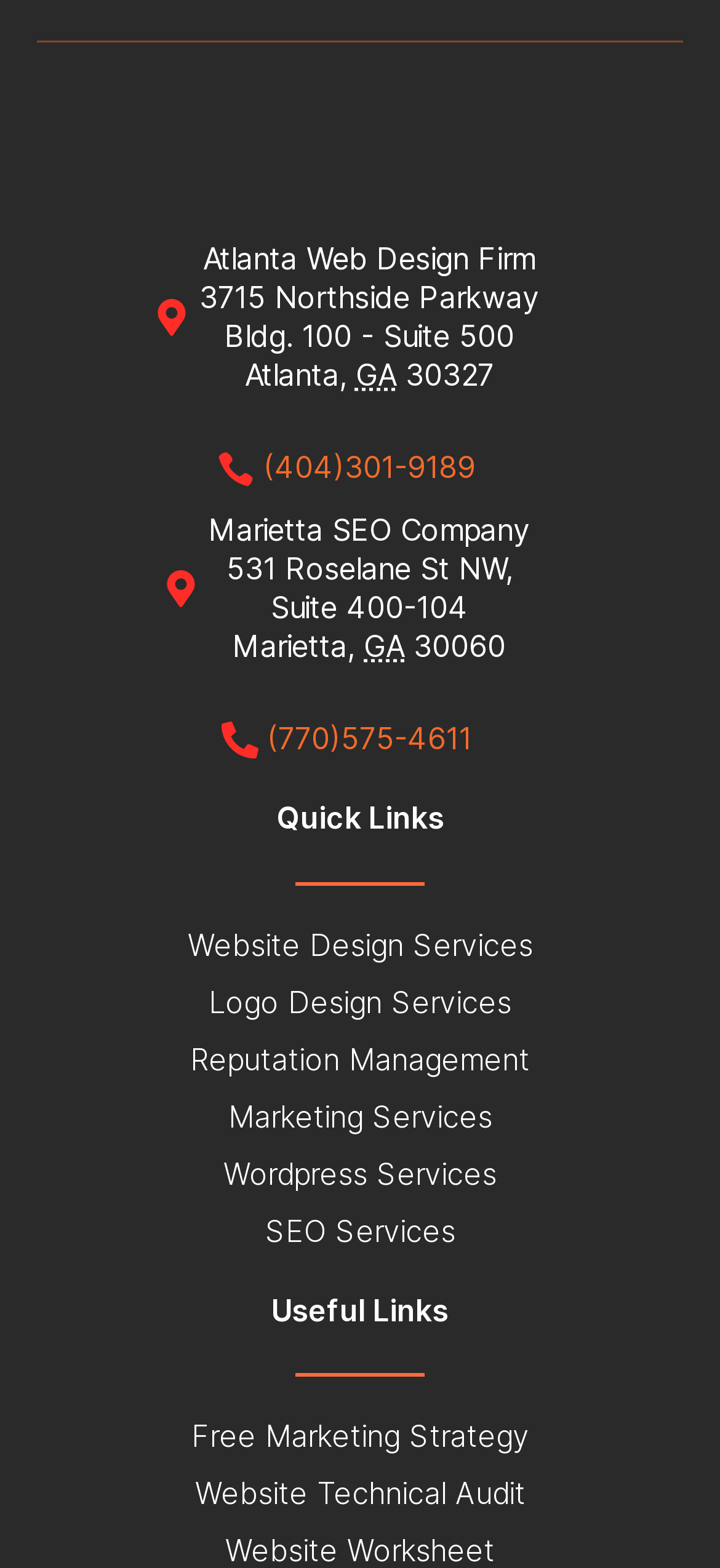Please respond to the question with a concise word or phrase:
What services does the company offer?

Web Design, SEO, etc.